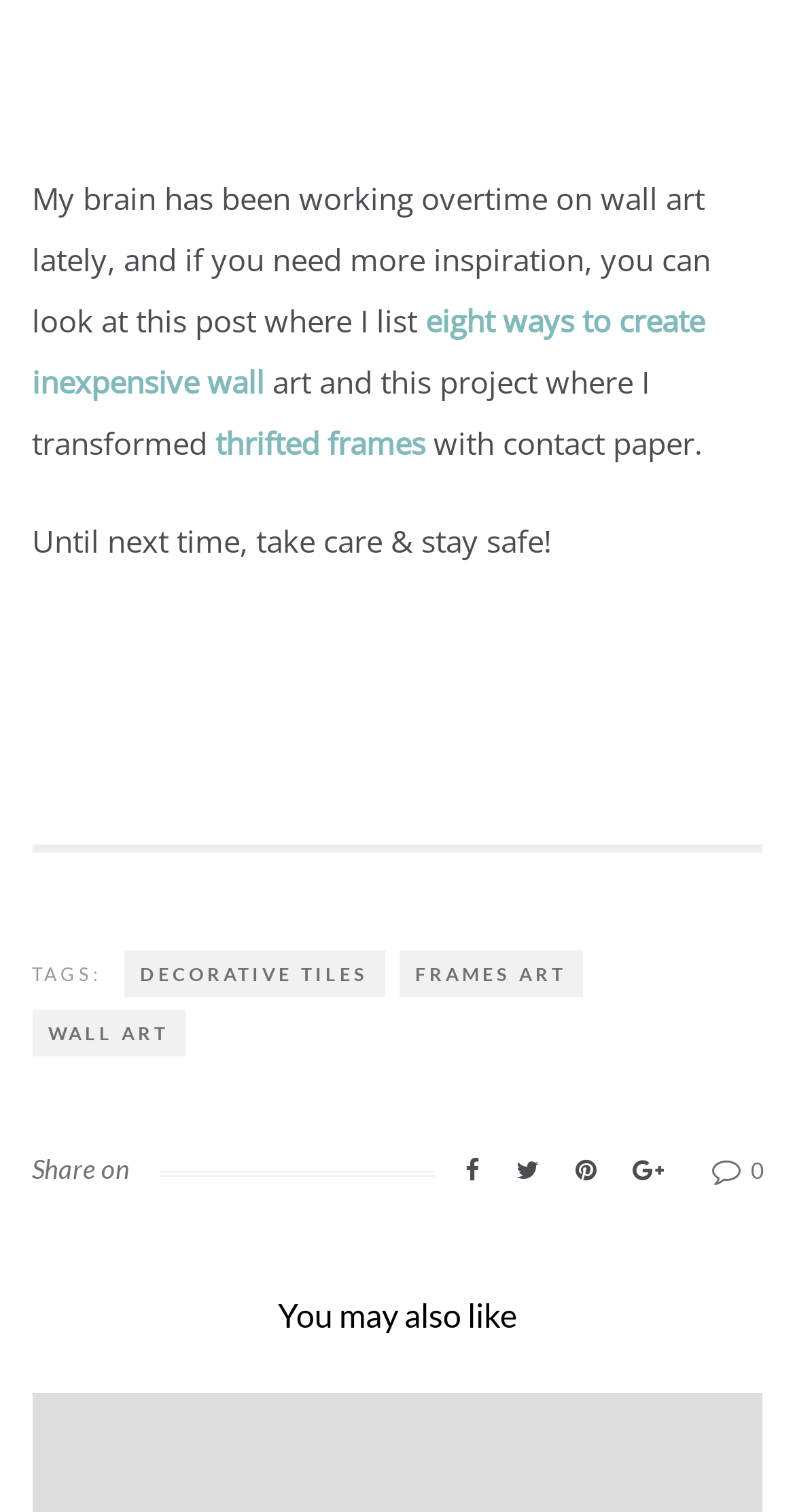Locate the bounding box coordinates of the clickable region to complete the following instruction: "View the project where thrifted frames were transformed with contact paper."

[0.271, 0.279, 0.535, 0.306]